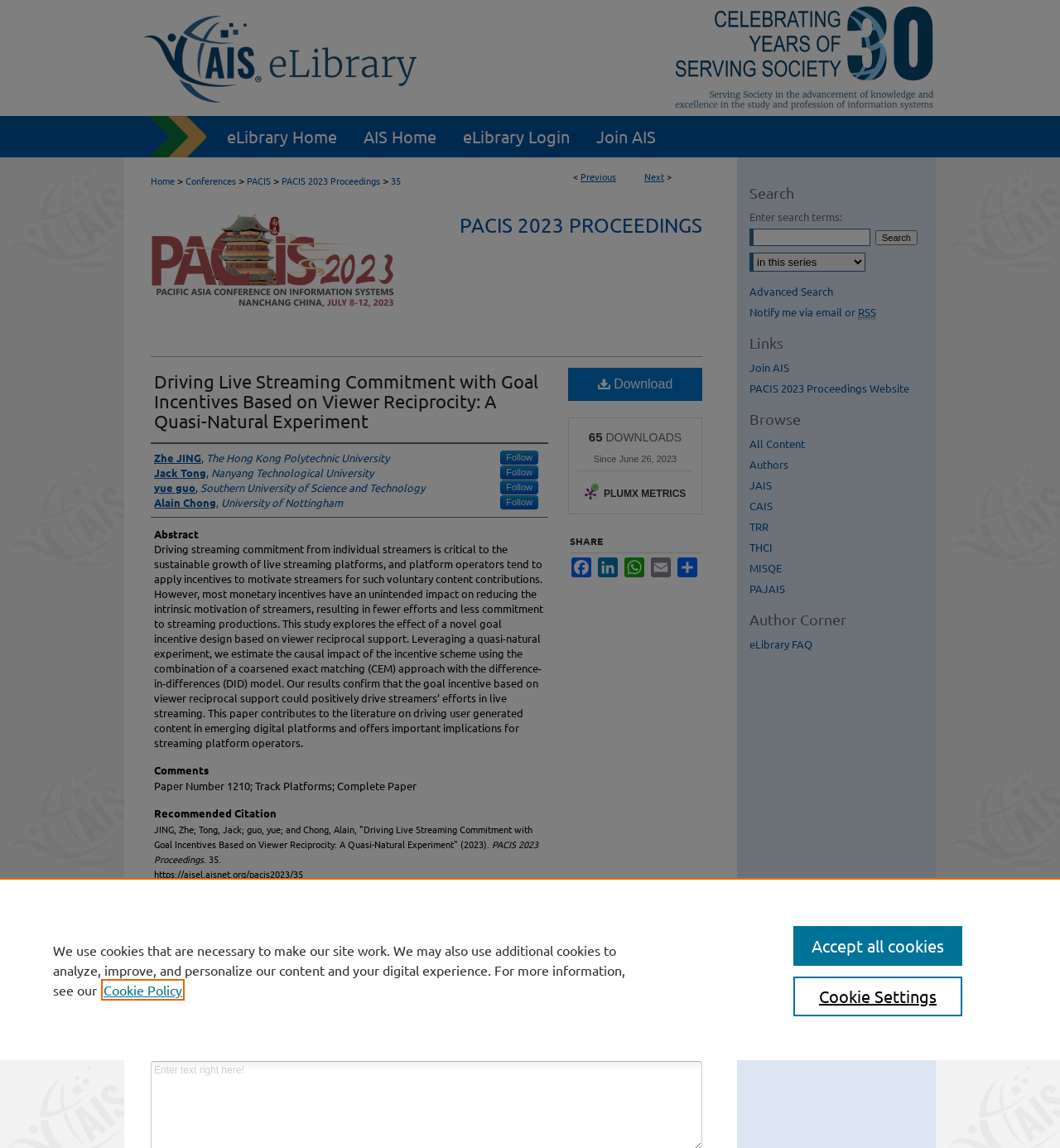What is the title or heading displayed on the webpage?

Driving Live Streaming Commitment with Goal Incentives Based on Viewer Reciprocity: A Quasi-Natural Experiment